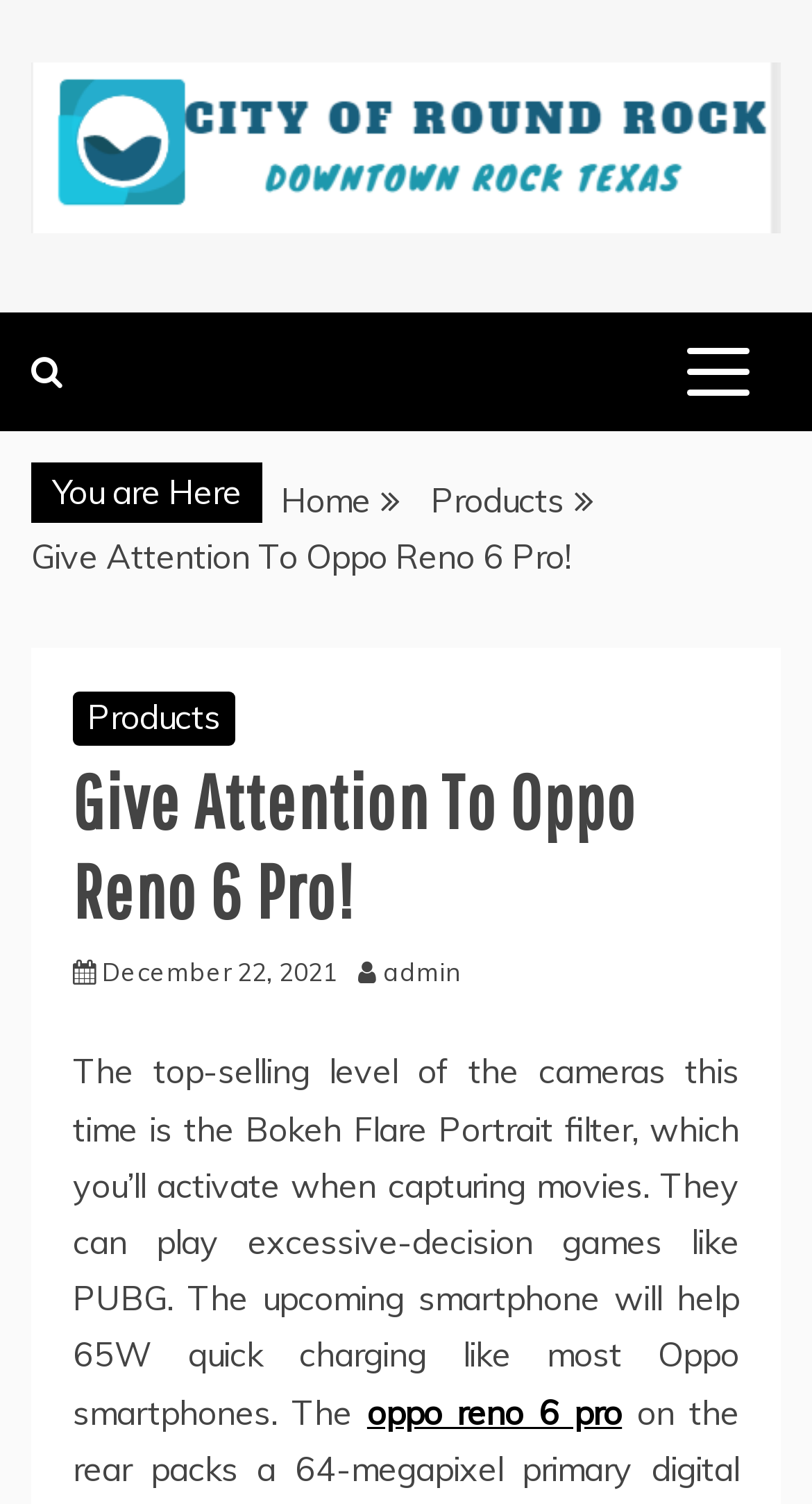What is the type of the upcoming smartphone?
Please provide a single word or phrase based on the screenshot.

Oppo Reno 6 Pro